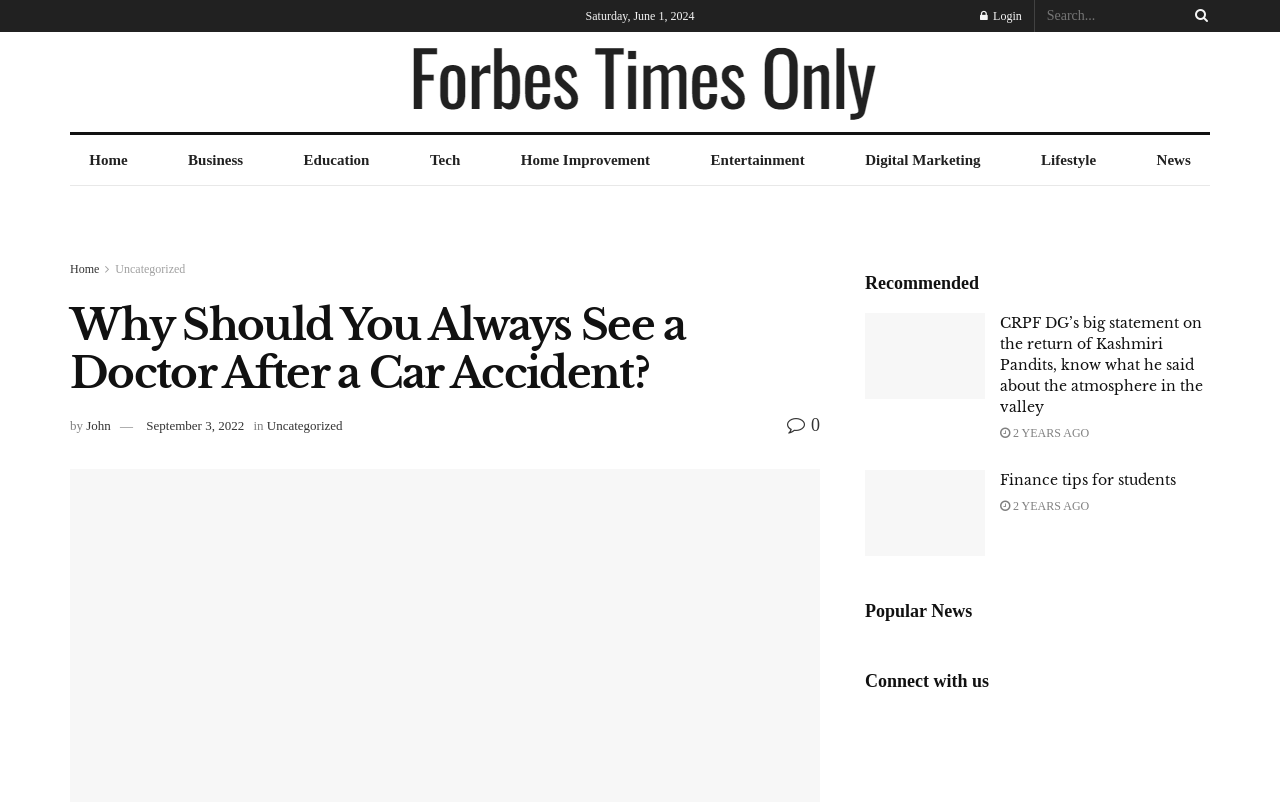What is the name of the website?
Based on the image, give a one-word or short phrase answer.

Forbes Times Only